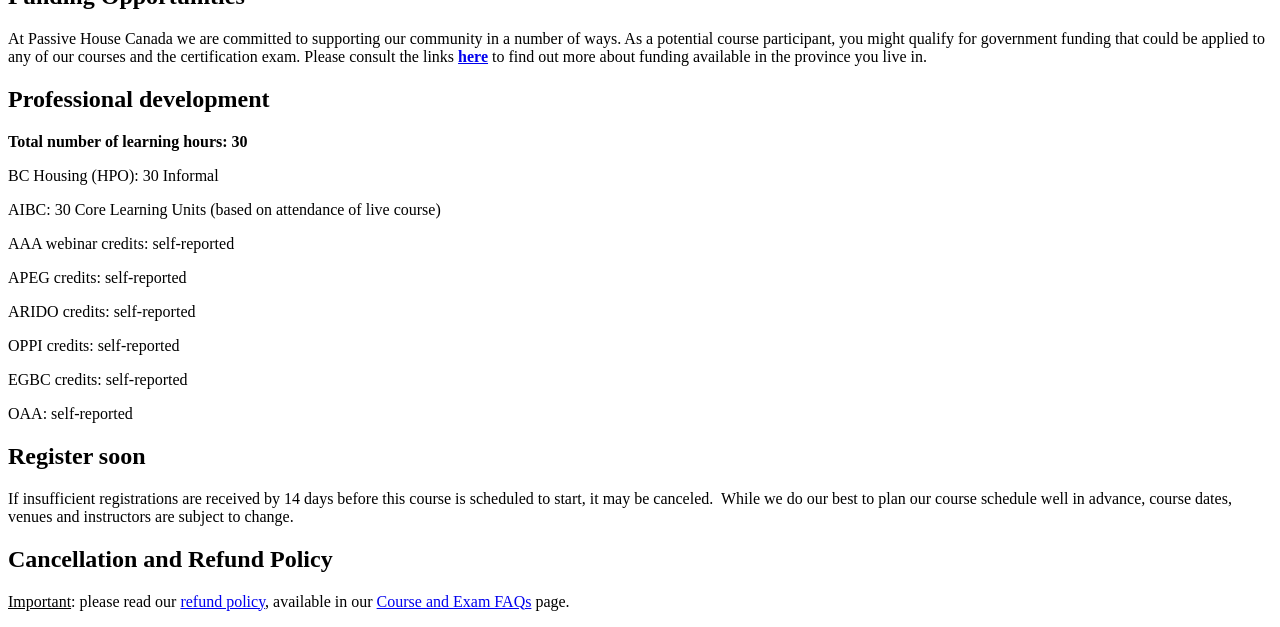What organization offers self-reported credits?
Please use the image to provide an in-depth answer to the question.

In the section 'Professional development', it is mentioned that AAA, APEG, ARIDO, OPPI, EGBC, and OAA offer self-reported credits.